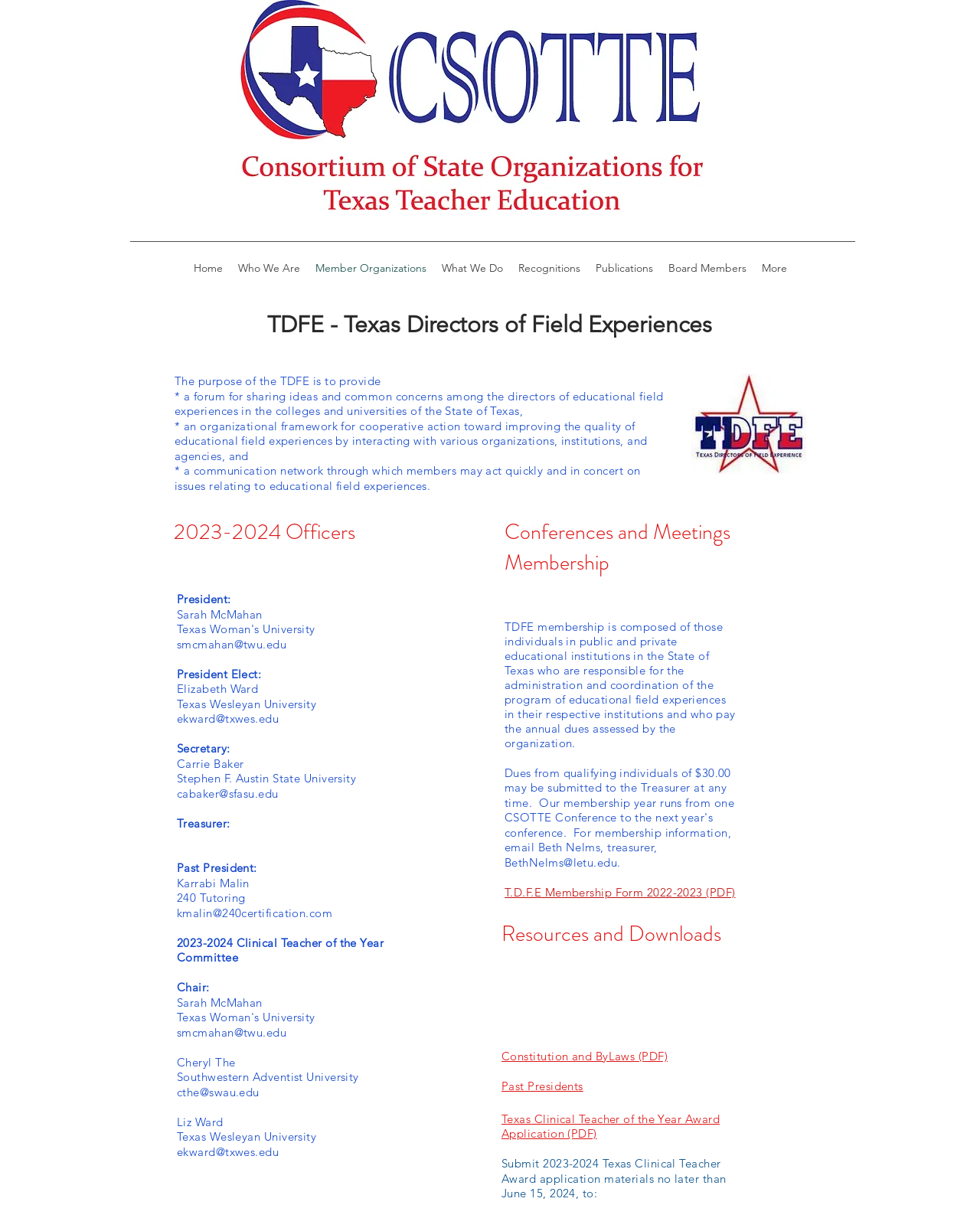What is the deadline for submitting the Texas Clinical Teacher Award application?
Give a detailed response to the question by analyzing the screenshot.

According to the webpage, the deadline for submitting the Texas Clinical Teacher Award application is June 15, 2024, as indicated by the text 'Submit 2023-2024 Texas Clinical Teacher Award application materials no later than June 15, 2024, to:'.